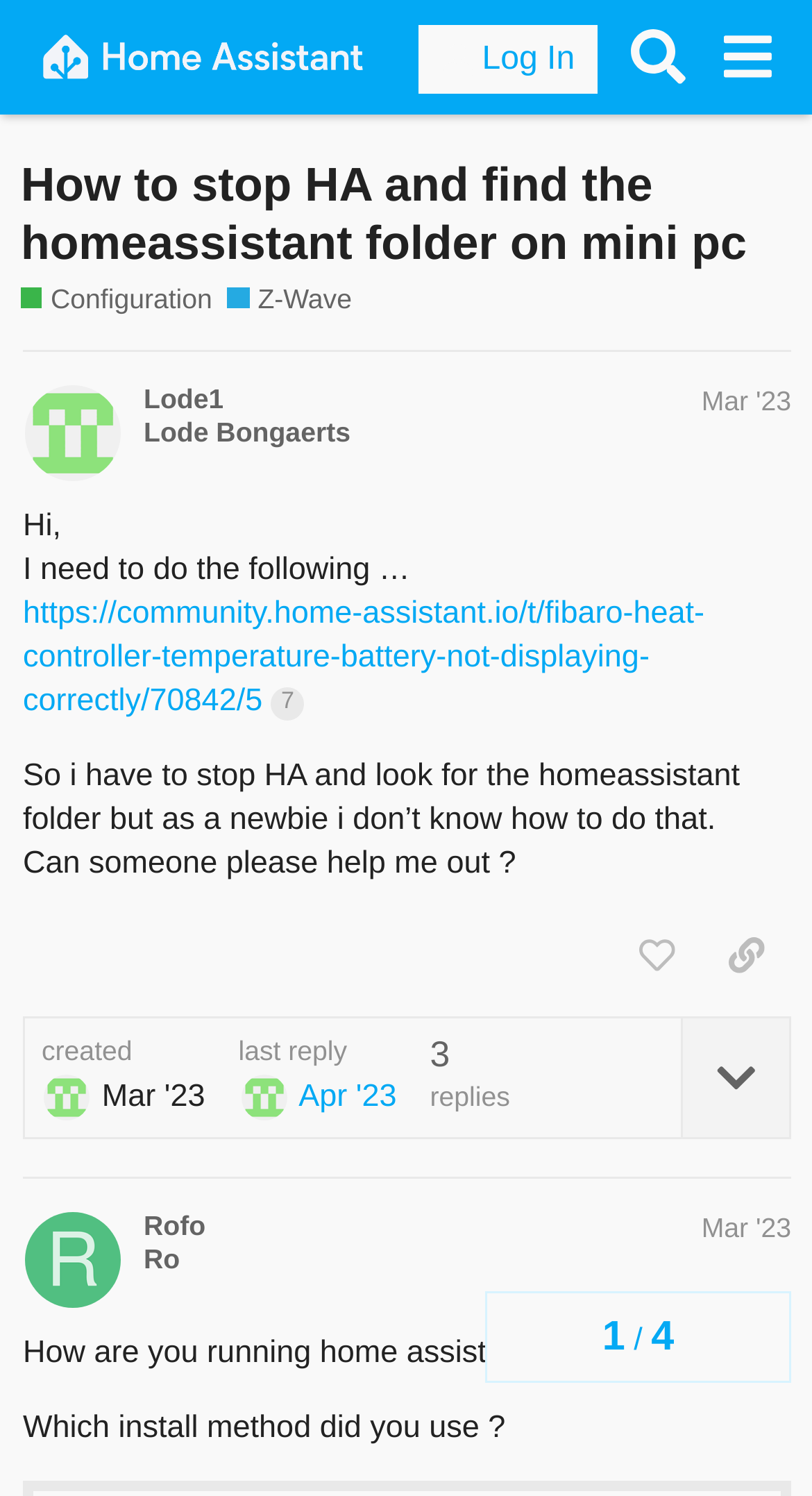What is the topic of the post?
Give a single word or phrase as your answer by examining the image.

How to stop HA and find the homeassistant folder on mini pc